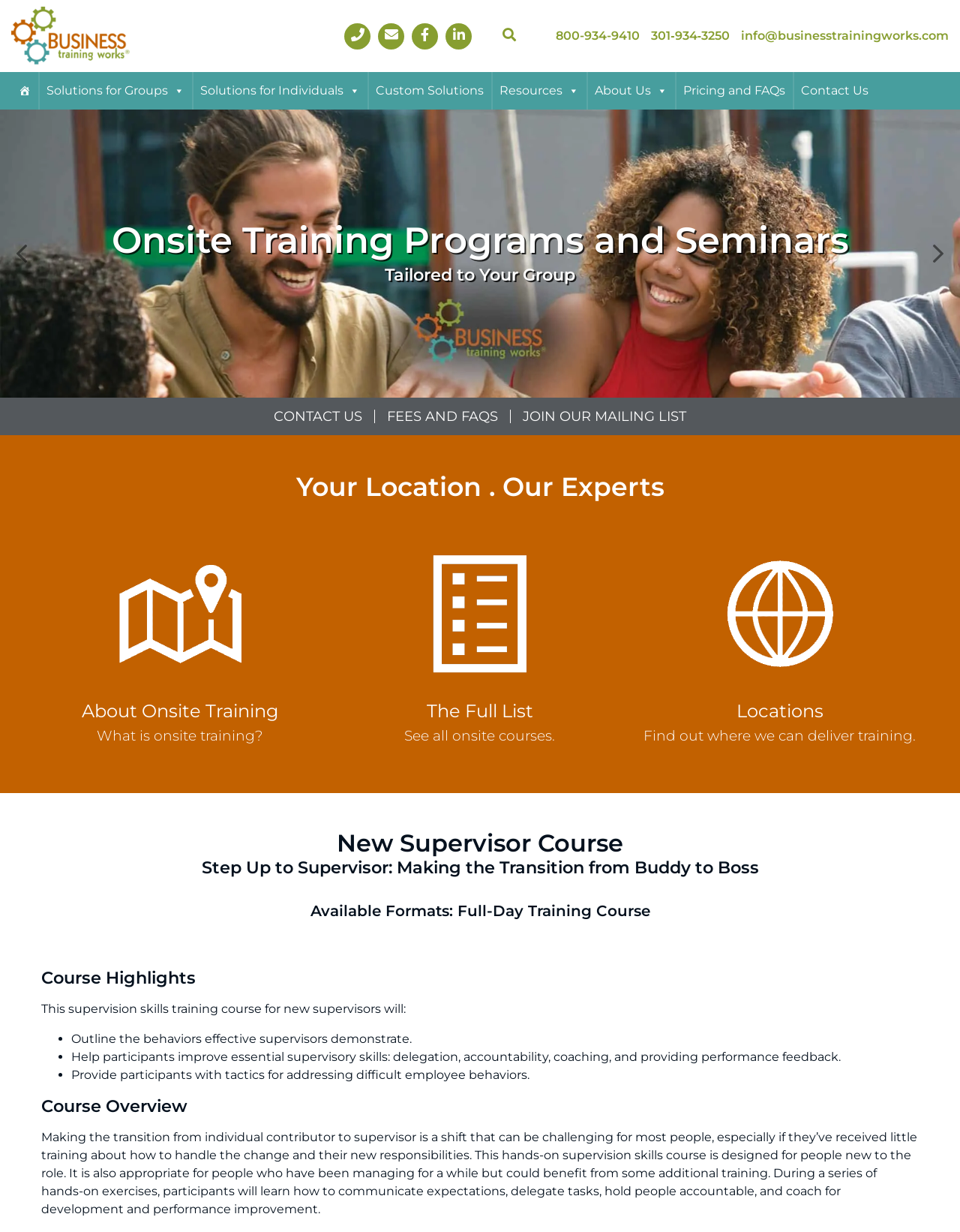Provide your answer to the question using just one word or phrase: What are the available formats for the course?

Full-Day Training Course